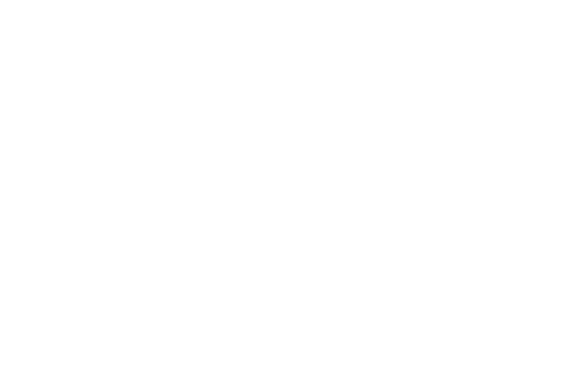Please give a concise answer to this question using a single word or phrase: 
What is the size of the rug in meters?

4.22 m x 5.69 m